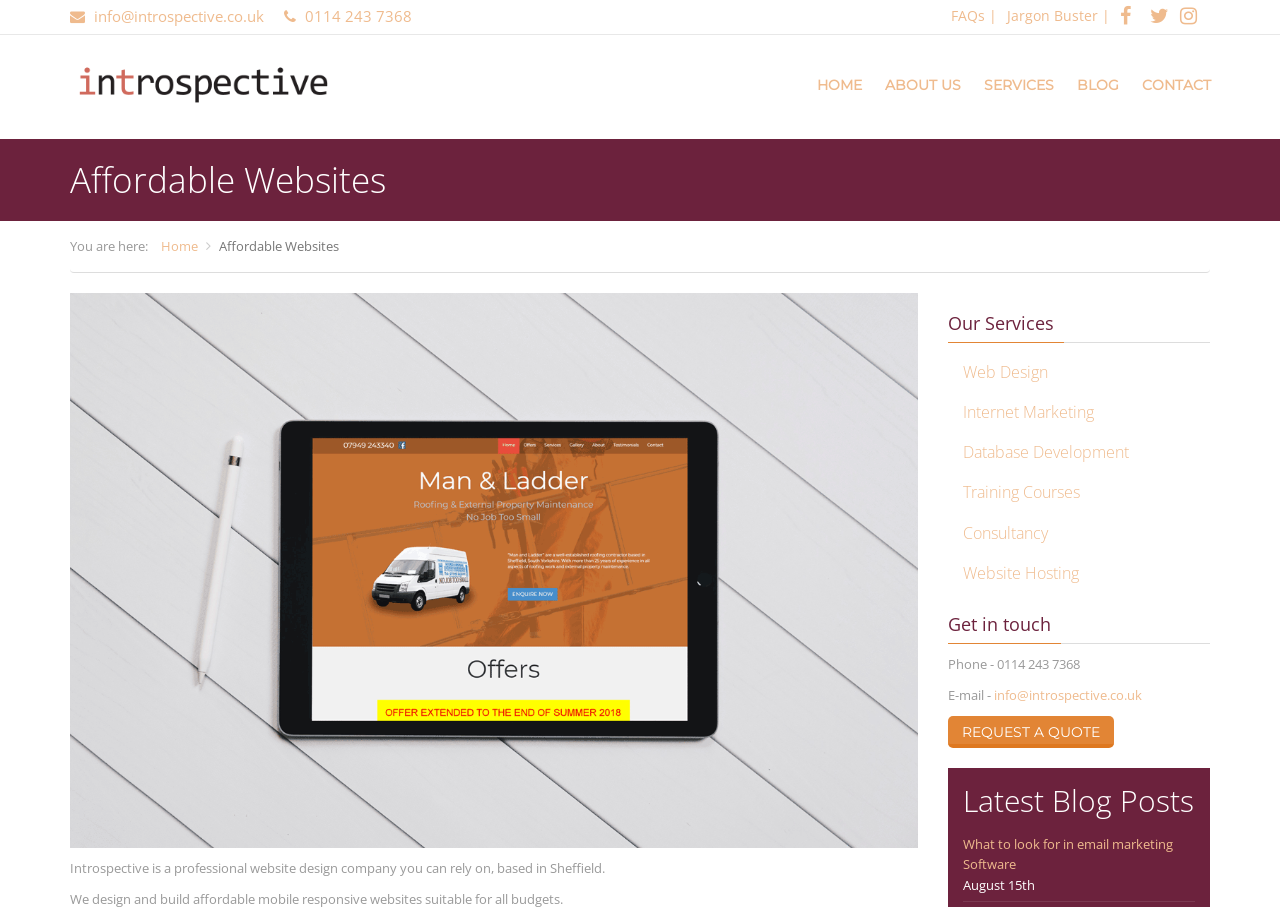Please identify the bounding box coordinates of the element on the webpage that should be clicked to follow this instruction: "Click on the 'HOME' link". The bounding box coordinates should be given as four float numbers between 0 and 1, formatted as [left, top, right, bottom].

[0.631, 0.038, 0.68, 0.149]